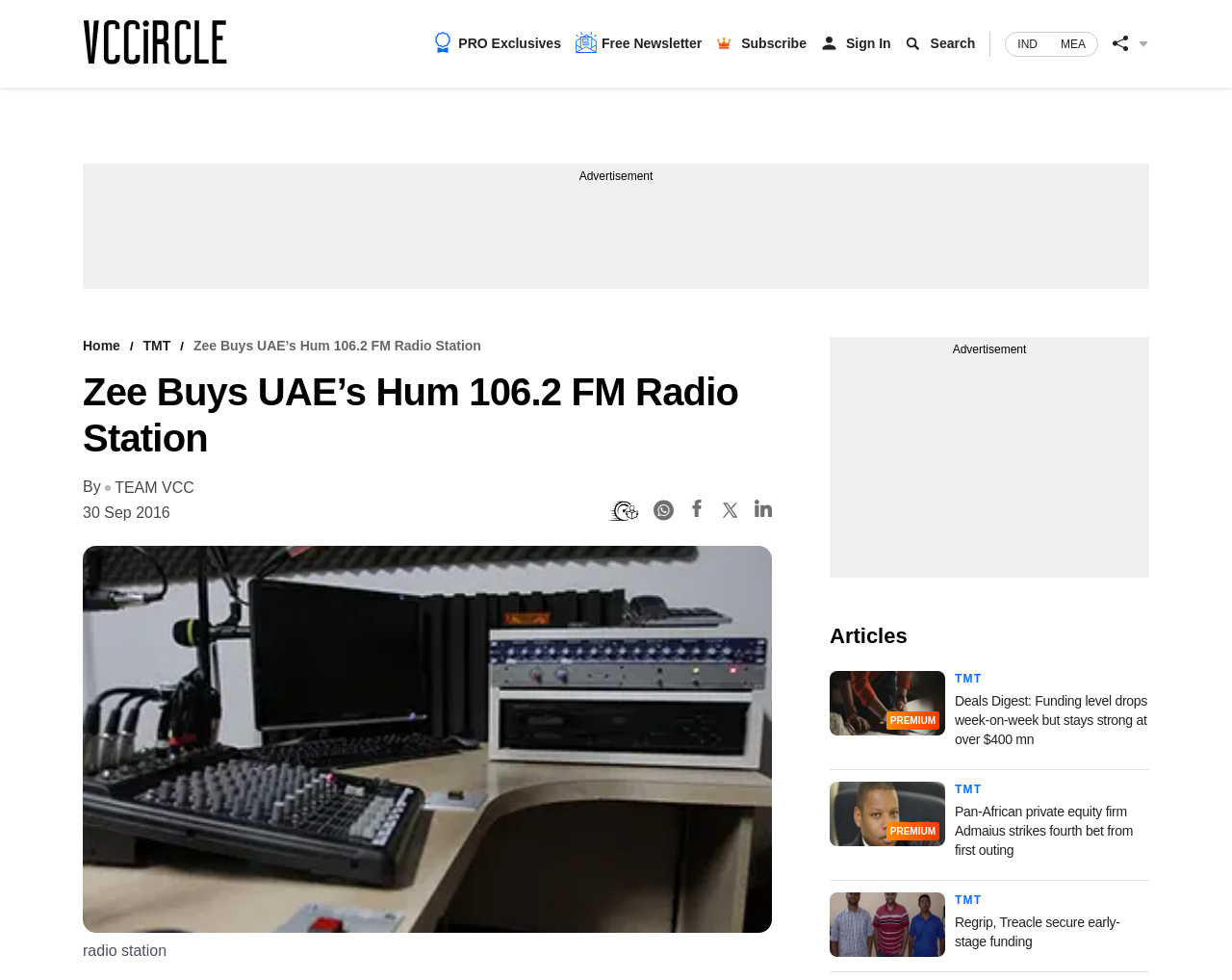How many images are there in the article 'Zee Buys UAE’s Hum 106.2 FM Radio Station'?
Based on the screenshot, respond with a single word or phrase.

2